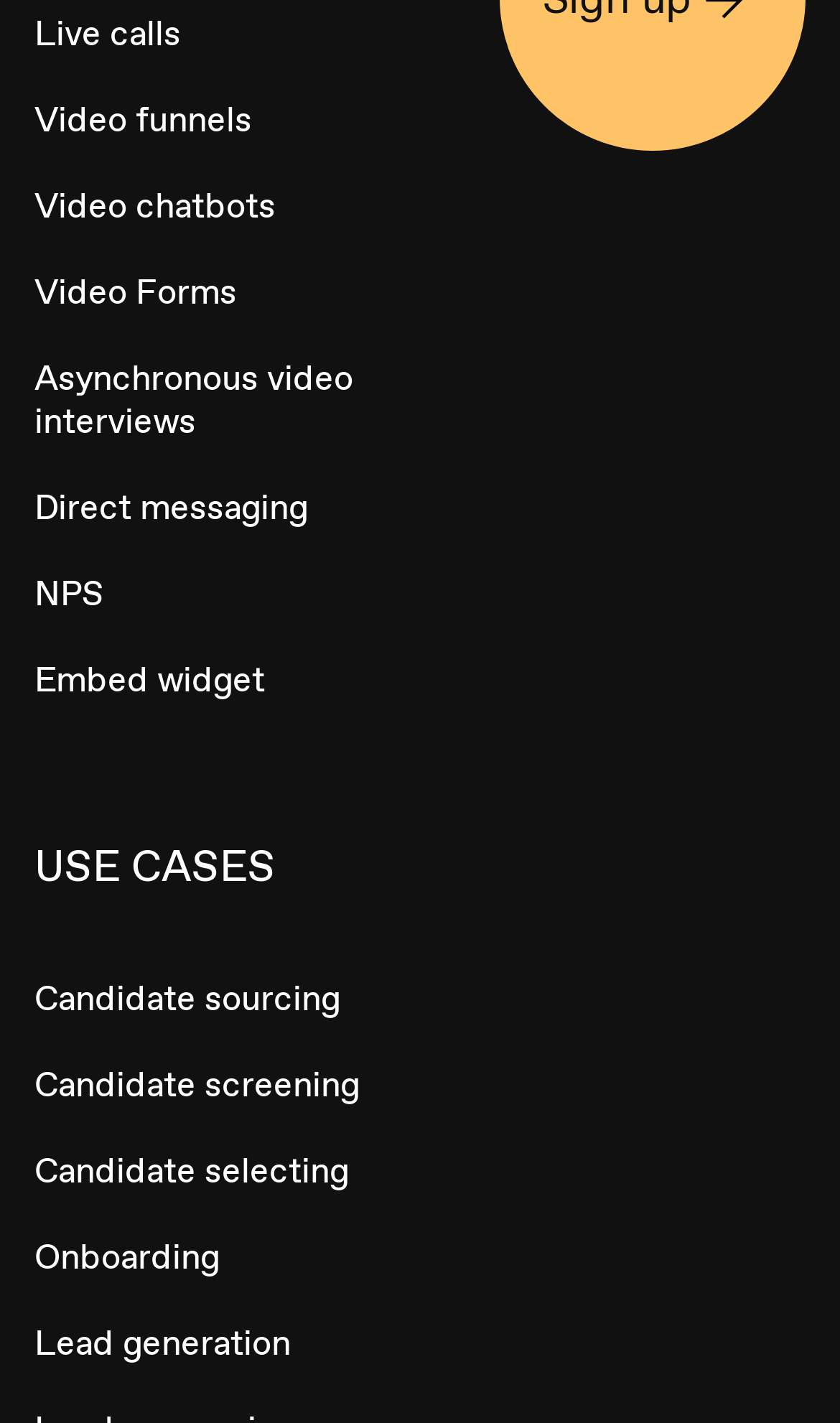How many elements are there in the top section?
Using the image, respond with a single word or phrase.

6